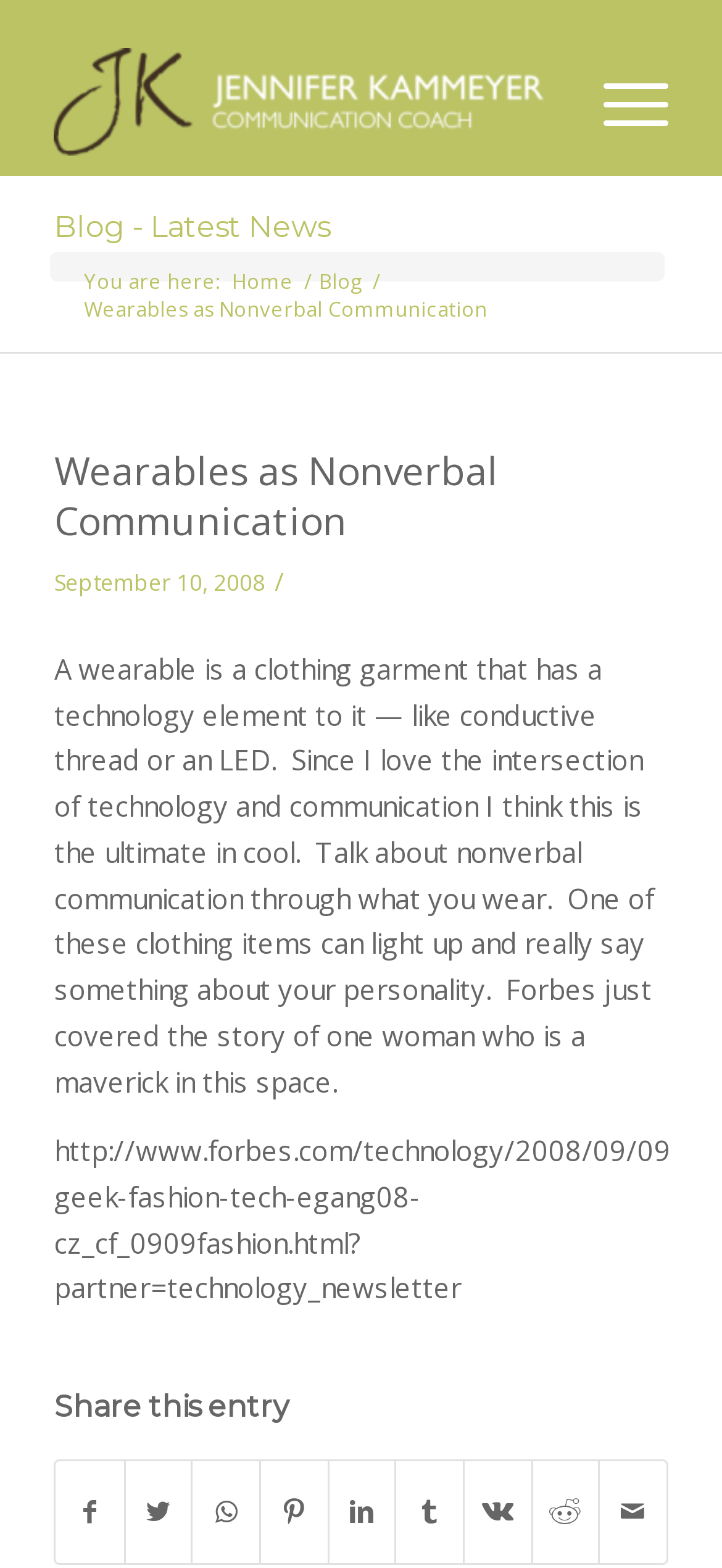Provide a short answer using a single word or phrase for the following question: 
What is the title of the blog post?

Wearables as Nonverbal Communication